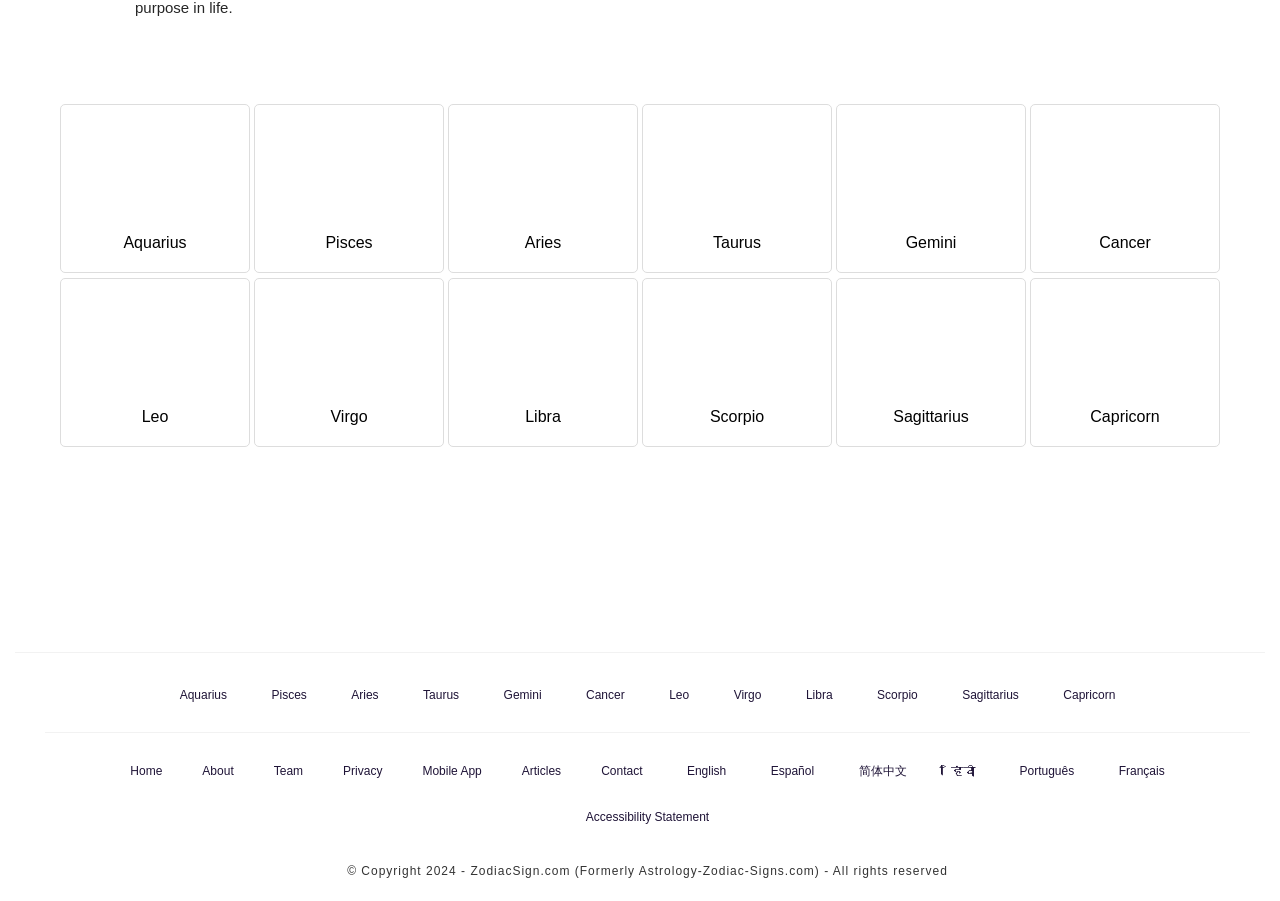Respond with a single word or phrase to the following question:
How many navigation links are available at the top of the webpage?

9 links